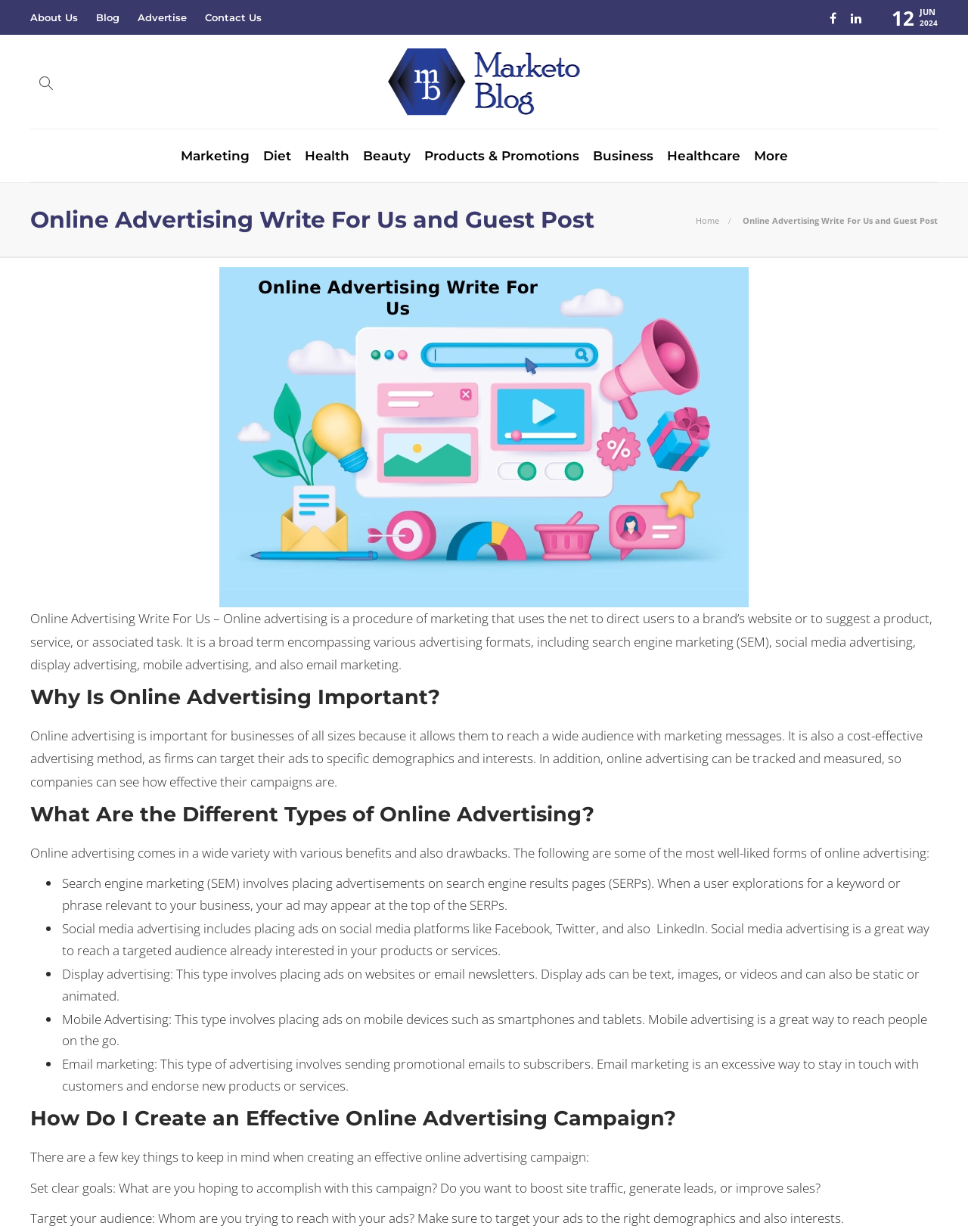Identify the bounding box coordinates of the section that should be clicked to achieve the task described: "Schedule an appointment online".

None